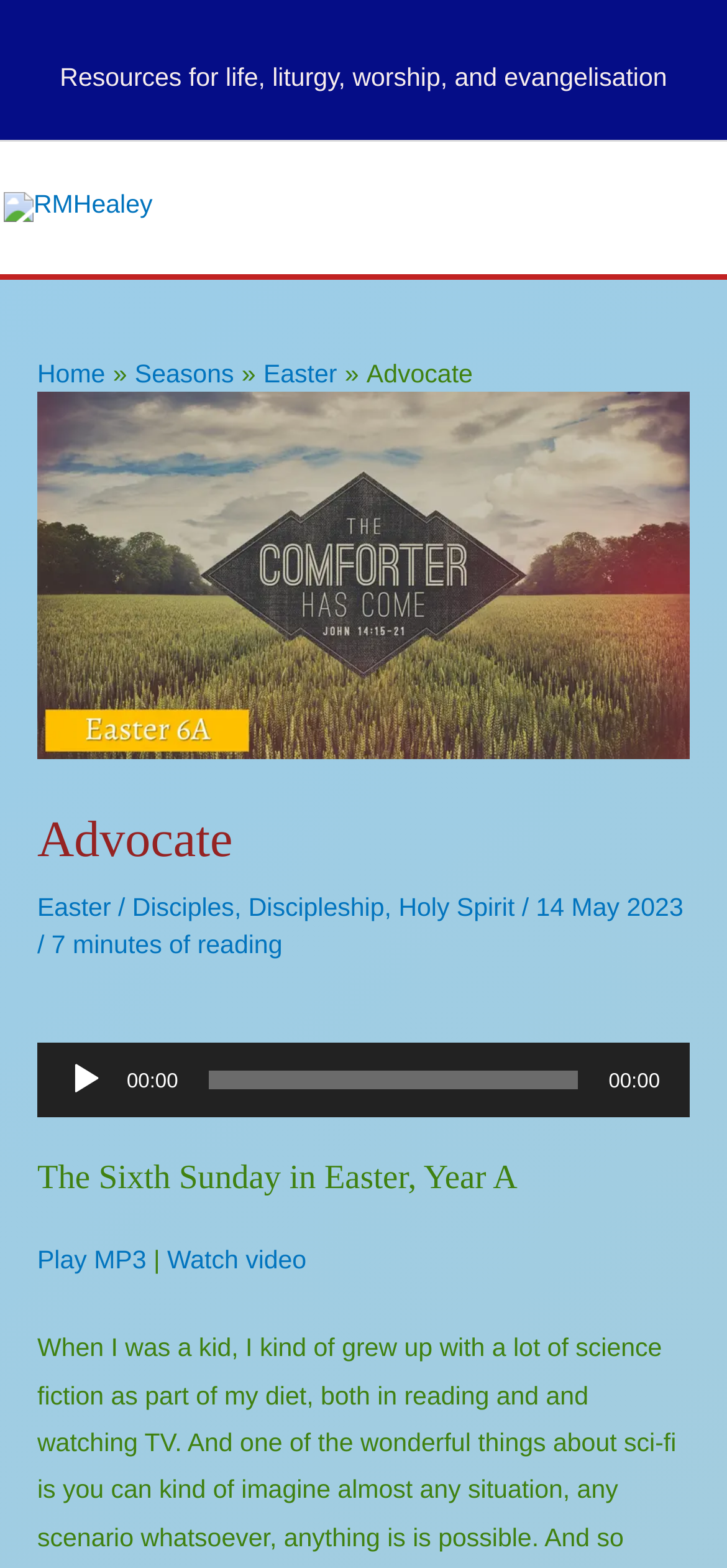Please indicate the bounding box coordinates of the element's region to be clicked to achieve the instruction: "Click the 'Play' button in the audio player". Provide the coordinates as four float numbers between 0 and 1, i.e., [left, top, right, bottom].

[0.092, 0.677, 0.144, 0.701]